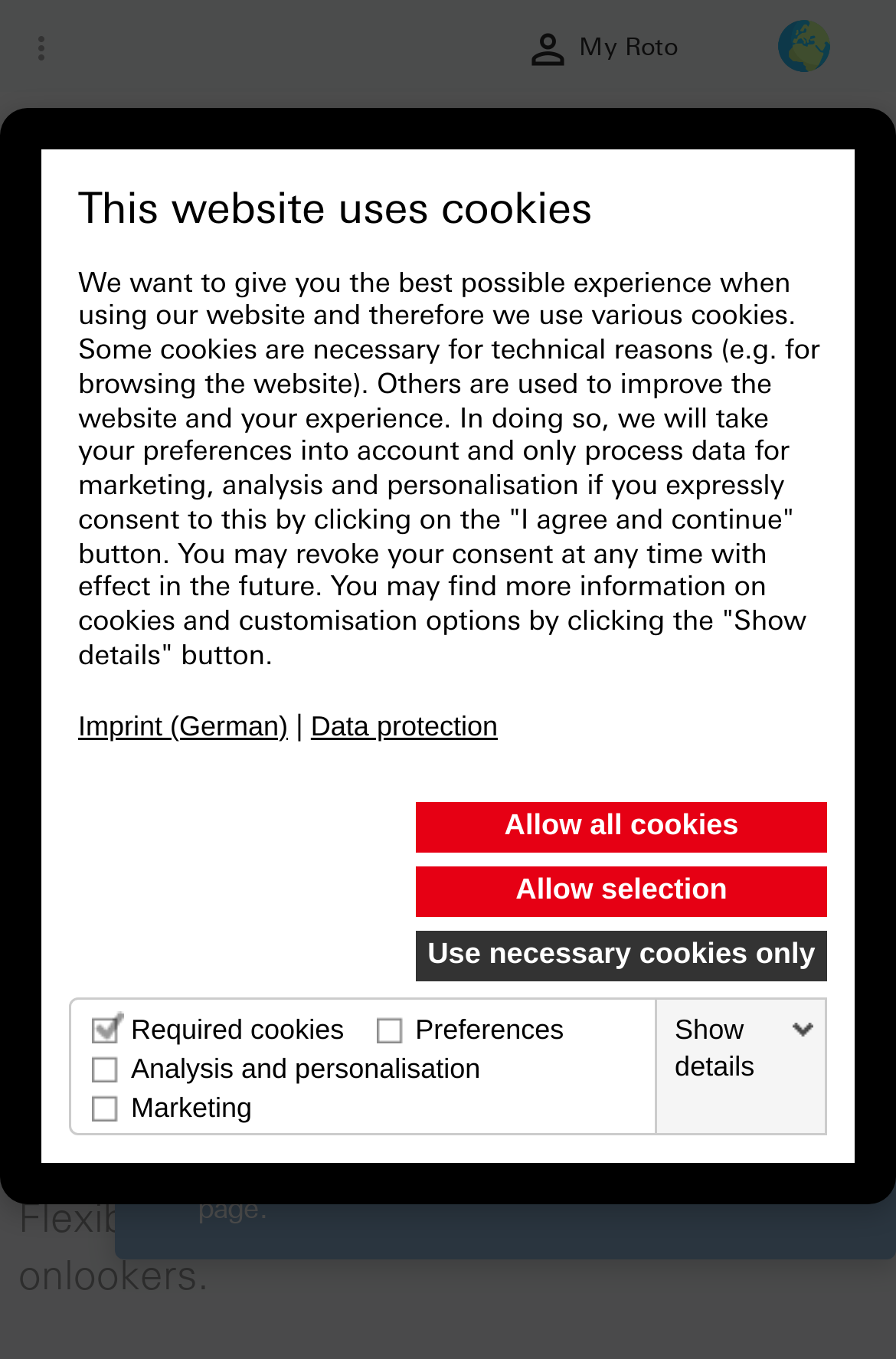What is the purpose of the Roto blind?
Based on the image, please offer an in-depth response to the question.

Based on the webpage, the Roto blind is used to individually adjust the light and privacy protection, which means it serves the purpose of controlling the amount of light entering the room and providing privacy from unwanted onlookers.